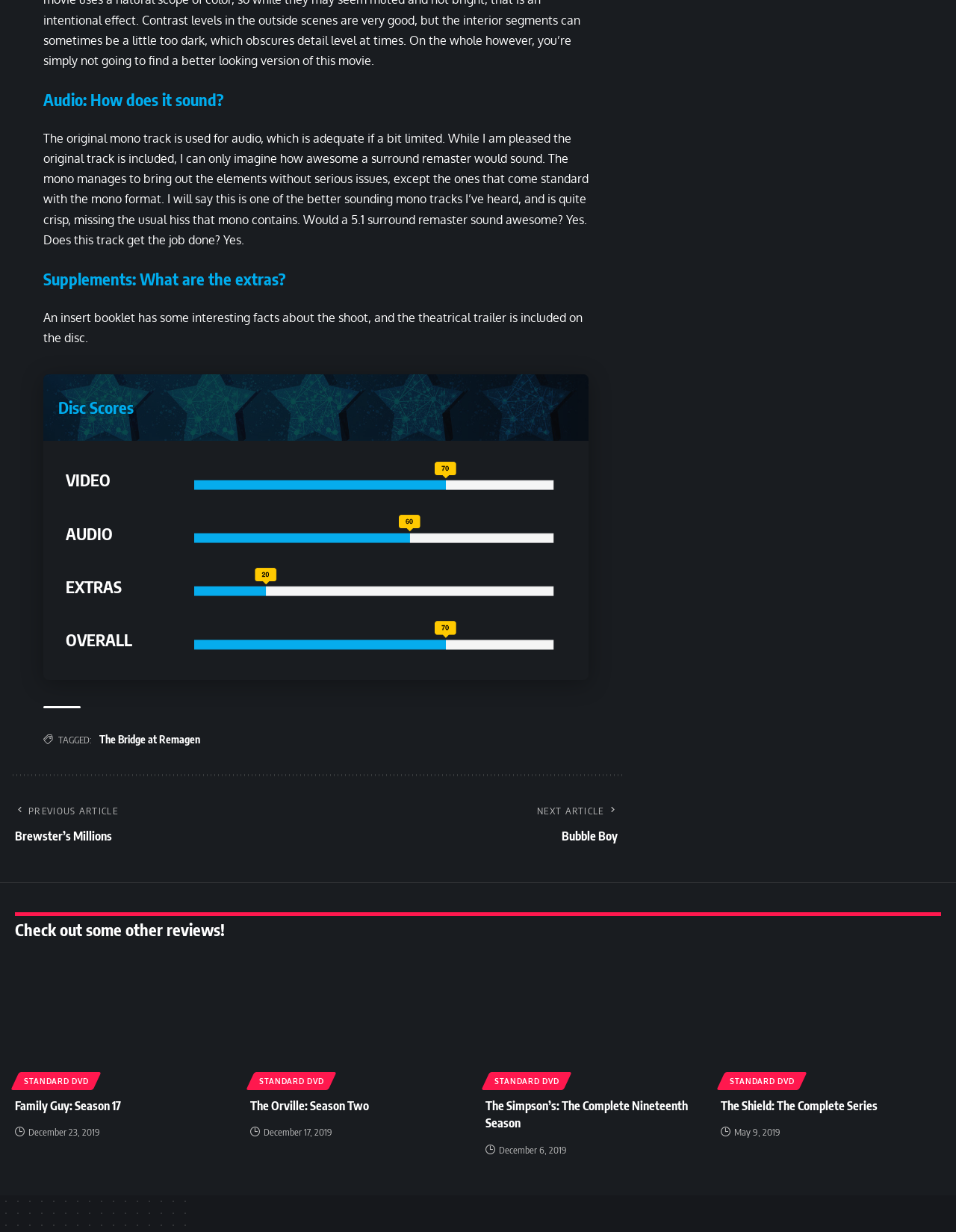What is the rating for the audio of the reviewed DVD?
Using the picture, provide a one-word or short phrase answer.

Not specified